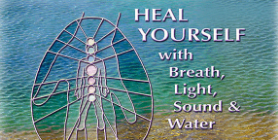Identify and describe all the elements present in the image.

The image features the phrase "HEAL YOURSELF" prominently displayed at the top, accompanied by the subtitle "with Breath, Light, Sound & Water." The design includes a stylized representation of a human figure, surrounded by intricate lines and shapes that suggest a holistic approach to healing. The background showcases soothing, blended colors reminiscent of water, implying tranquility and wellness. This visual evokes a sense of rejuvenation, aligning with themes of personal healing and empowerment, emphasizing the interconnectedness of breath, light, sound, and water in the healing process.